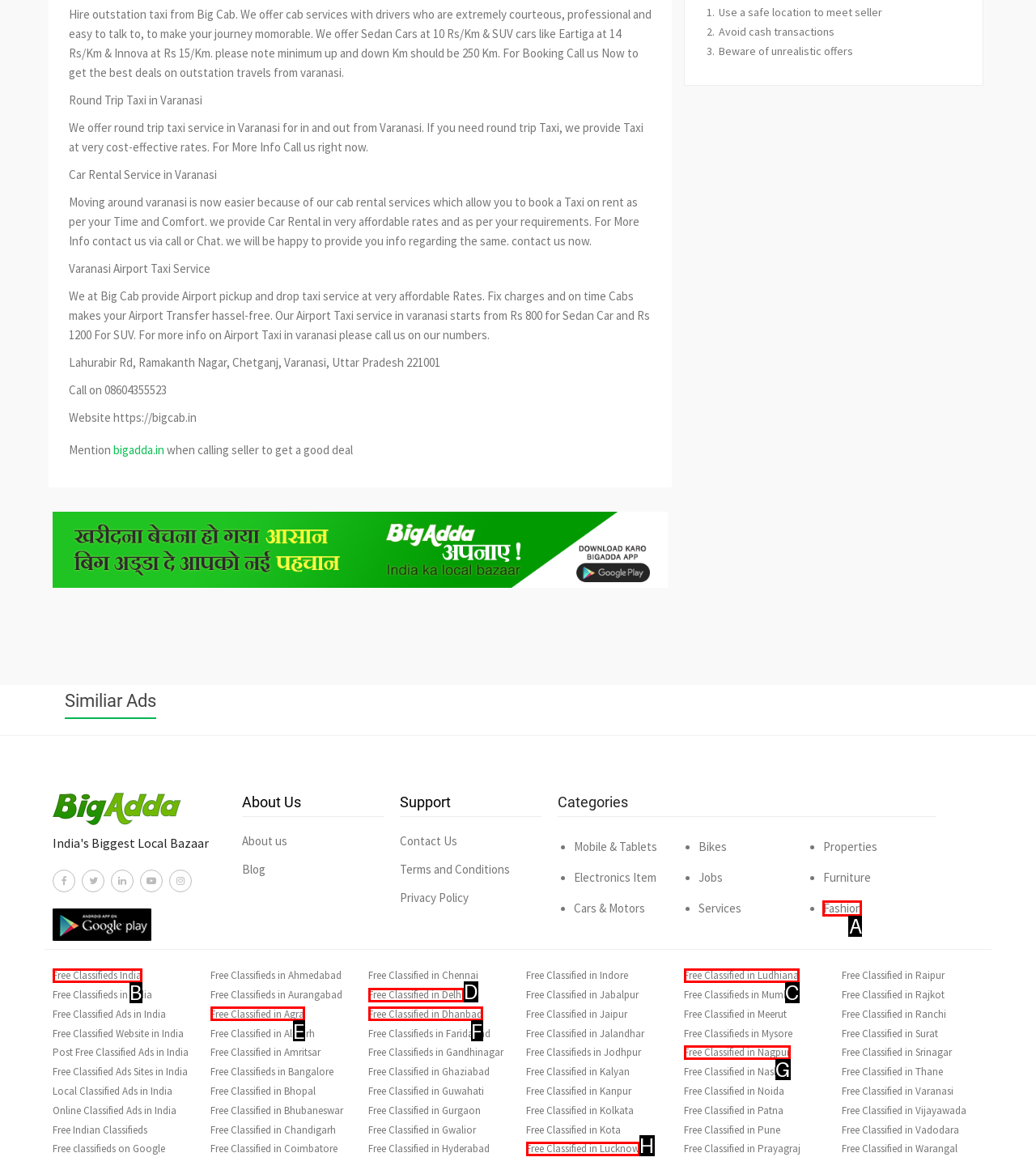Determine which option matches the element description: Free Classified in Lucknow
Reply with the letter of the appropriate option from the options provided.

H